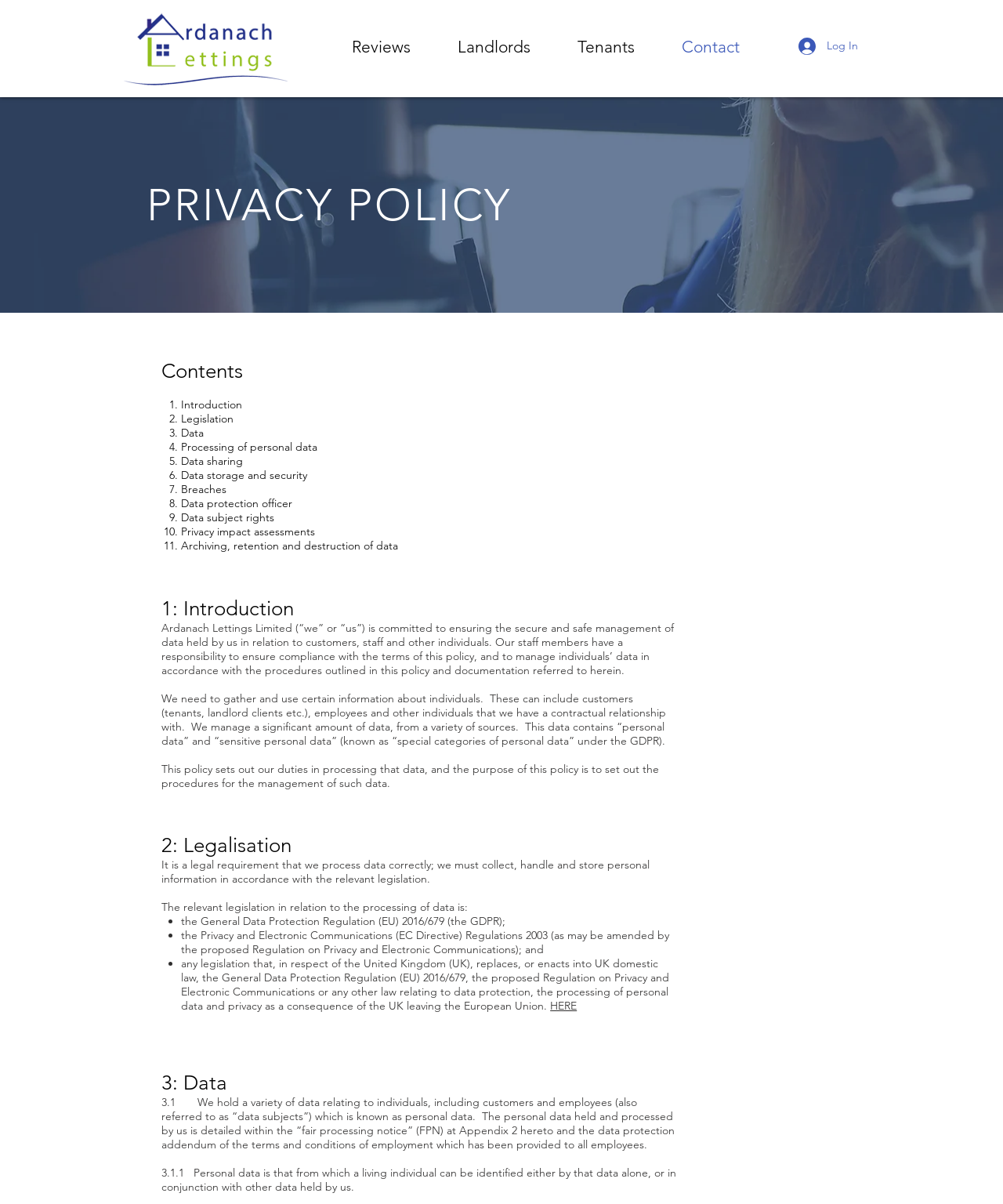Analyze the image and answer the question with as much detail as possible: 
What is the purpose of the fair processing notice?

I found the answer by reading the text in the webpage, specifically in the section '3: Data' where it says 'The personal data held and processed by us is detailed within the “fair processing notice” (FPN) at Appendix 2 hereto and the data protection addendum of the terms and conditions of employment which has been provided to all employees.'